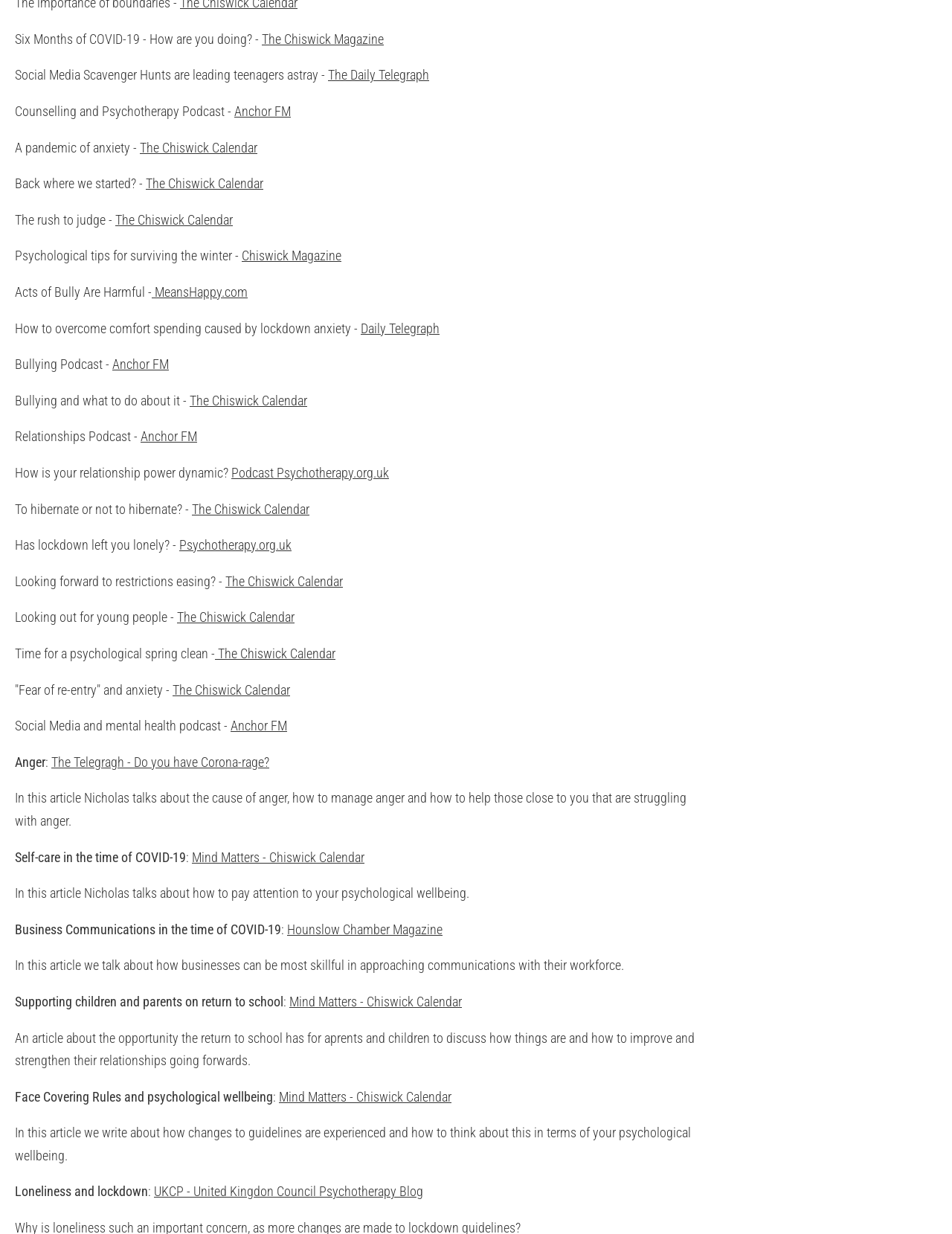Identify the bounding box coordinates of the section to be clicked to complete the task described by the following instruction: "Explore the article about pandemic of anxiety". The coordinates should be four float numbers between 0 and 1, formatted as [left, top, right, bottom].

[0.147, 0.113, 0.27, 0.126]